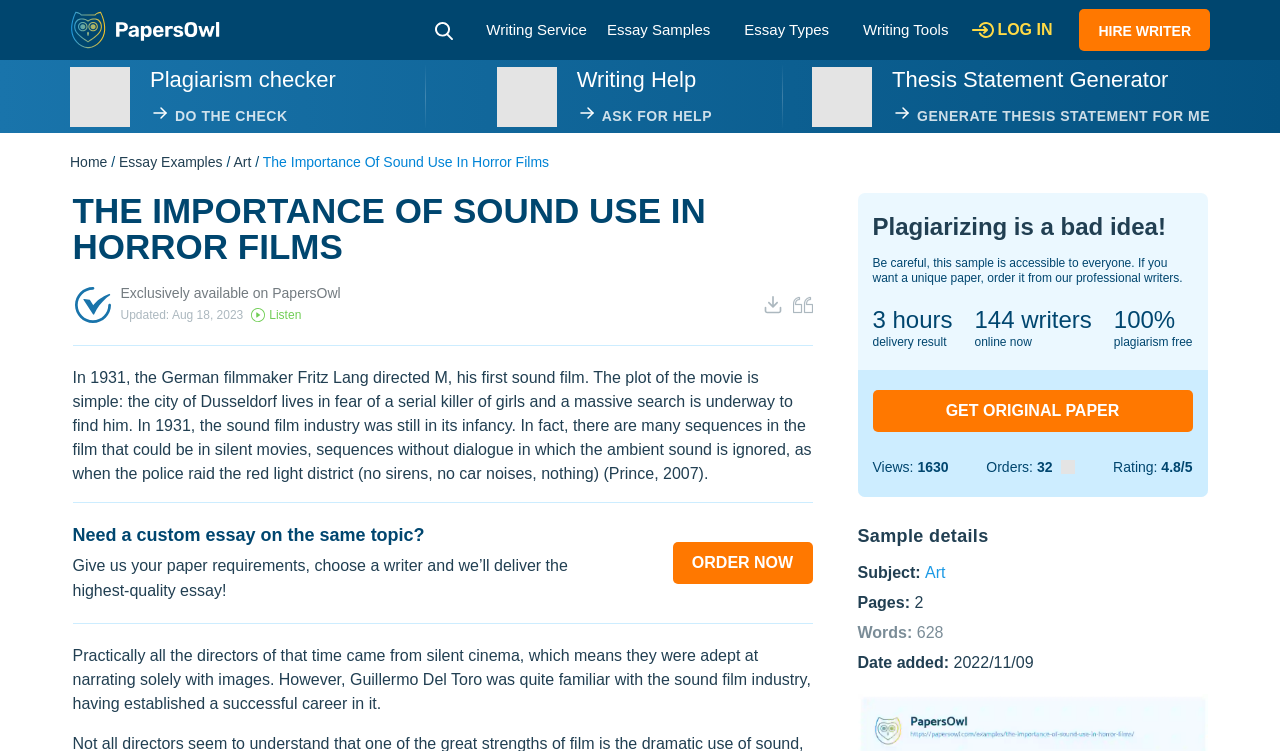Please predict the bounding box coordinates (top-left x, top-left y, bottom-right x, bottom-right y) for the UI element in the screenshot that fits the description: alt="Search"

[0.33, 0.015, 0.364, 0.065]